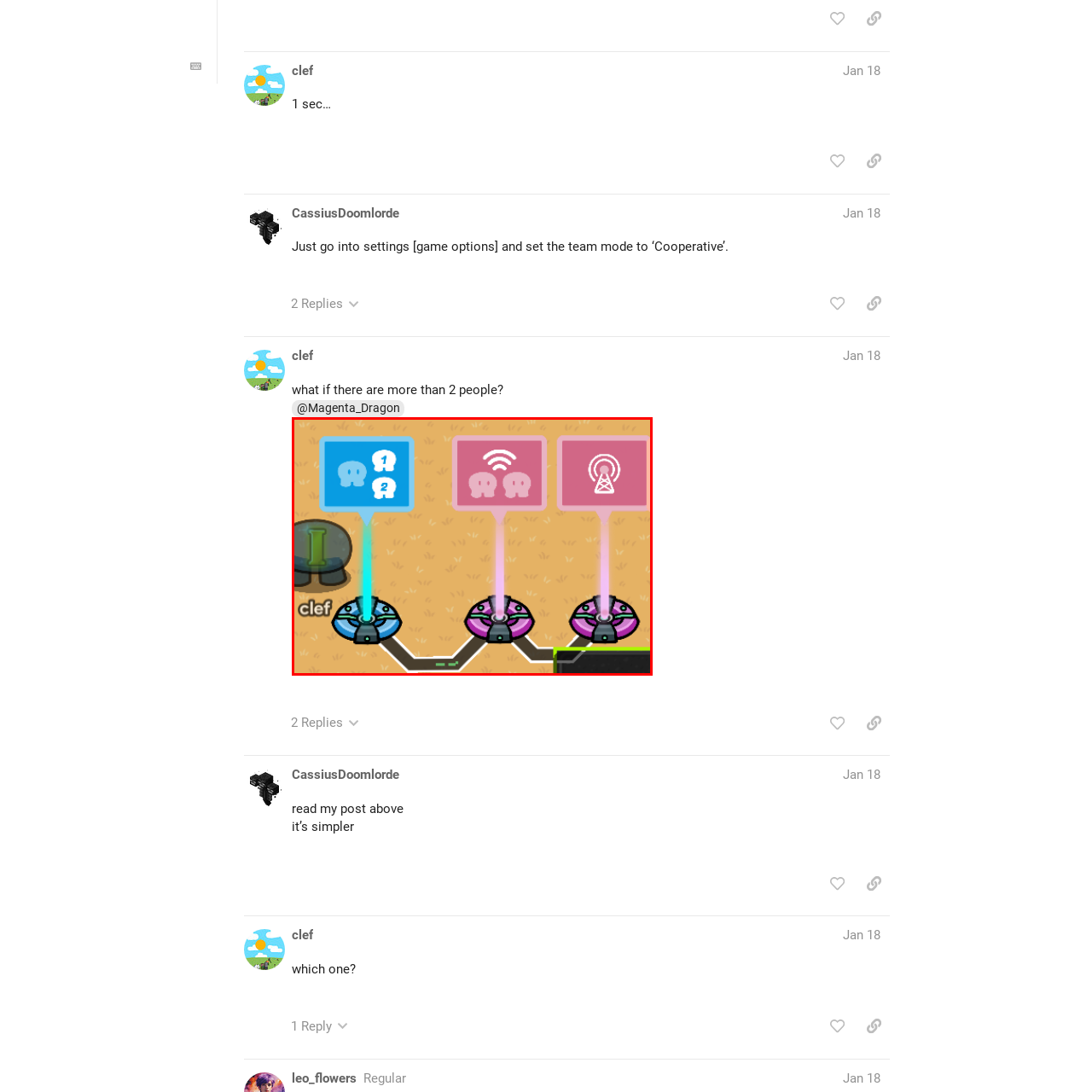Direct your attention to the segment of the image enclosed by the red boundary and answer the ensuing question in detail: How many participants are indicated in the left node?

The number indicator on the left node suggests that there are two participants, which is likely related to the chat feature represented by the two speech bubble icons.